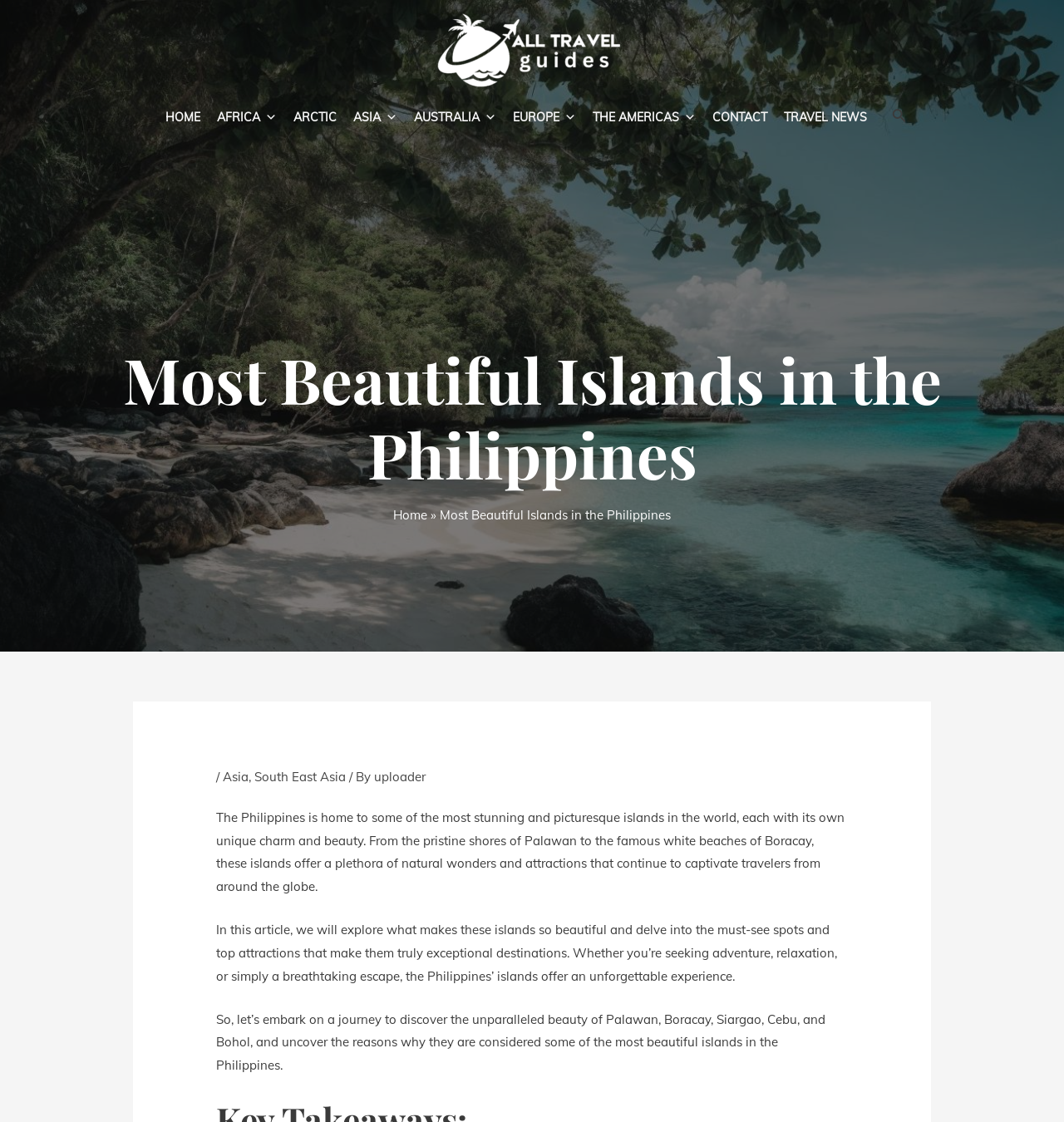What is the purpose of the search icon link?
Provide a detailed answer to the question using information from the image.

The search icon link is an image link with a bounding box coordinate of [0.838, 0.095, 0.852, 0.114]. Its purpose is to allow users to search for content on the website, as it is a common convention for search icons to be used for searching.